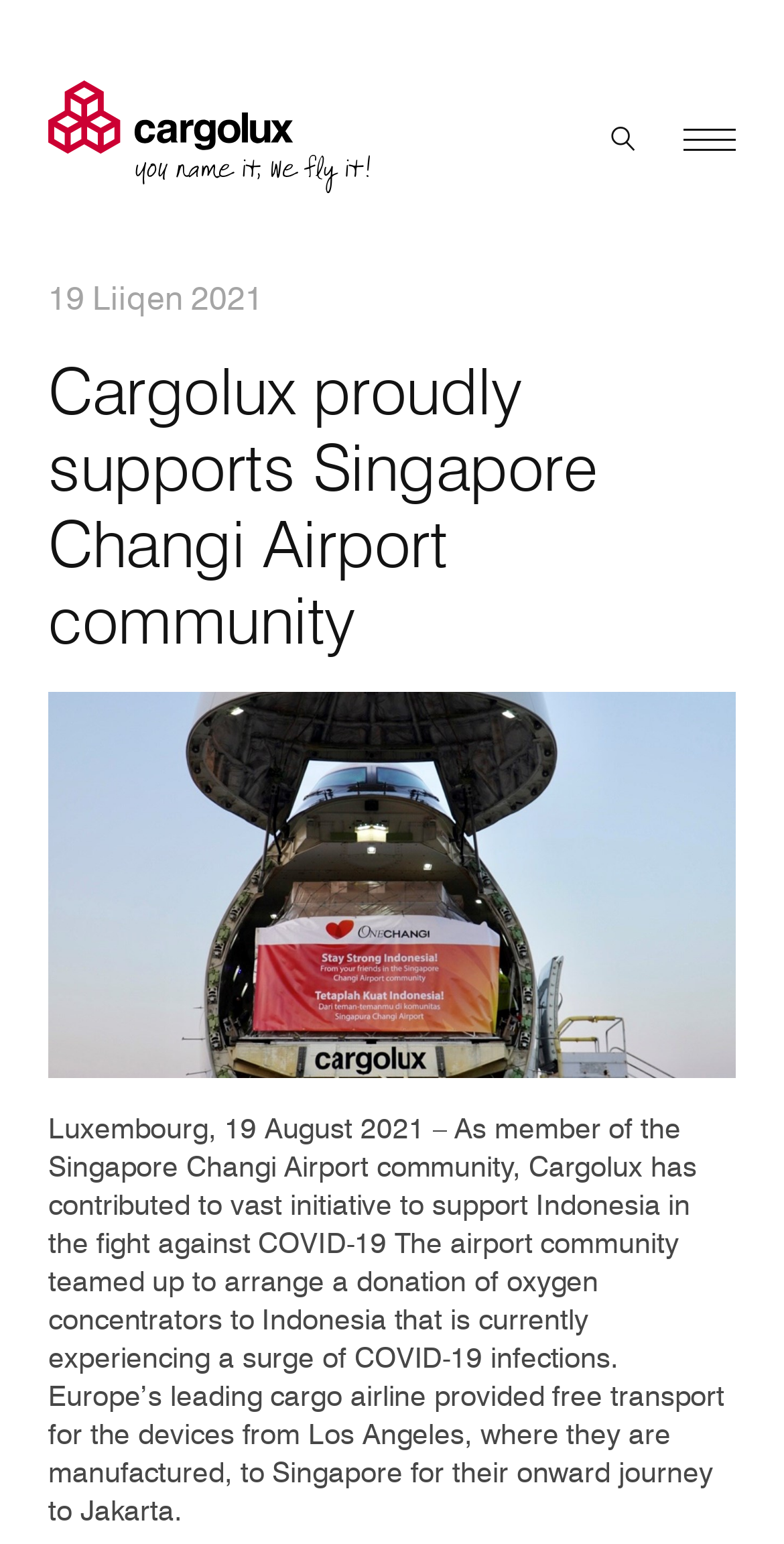Bounding box coordinates should be provided in the format (top-left x, top-left y, bottom-right x, bottom-right y) with all values between 0 and 1. Identify the bounding box for this UI element: Fleet & equipment

[0.062, 0.485, 0.938, 0.572]